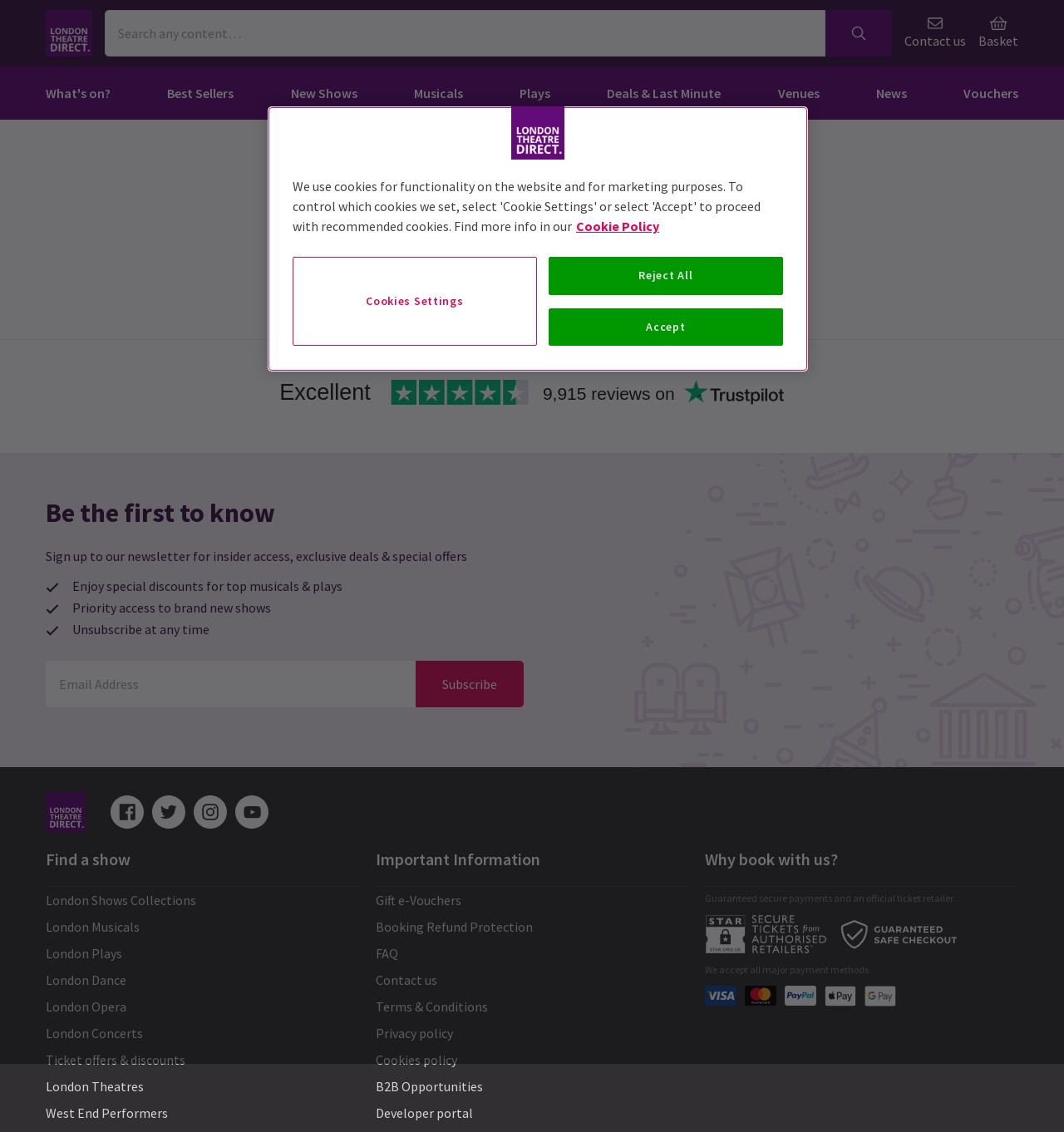Locate the bounding box of the UI element based on this description: "Phantom of the Opera". Provide four float numbers between 0 and 1 as [left, top, right, bottom].

[0.252, 0.211, 0.374, 0.224]